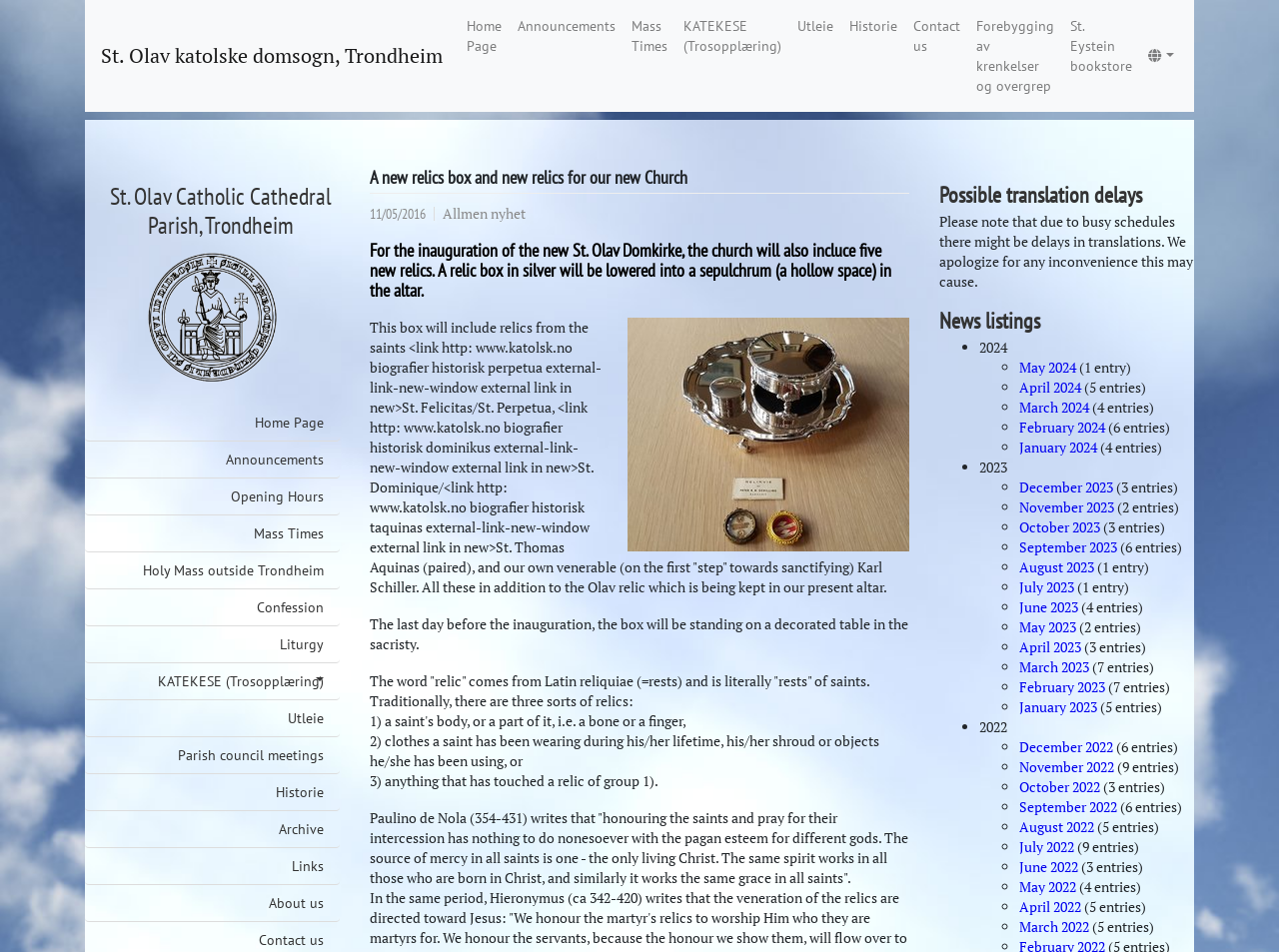Please provide a brief answer to the question using only one word or phrase: 
How many new relics will be included in the relic box?

five